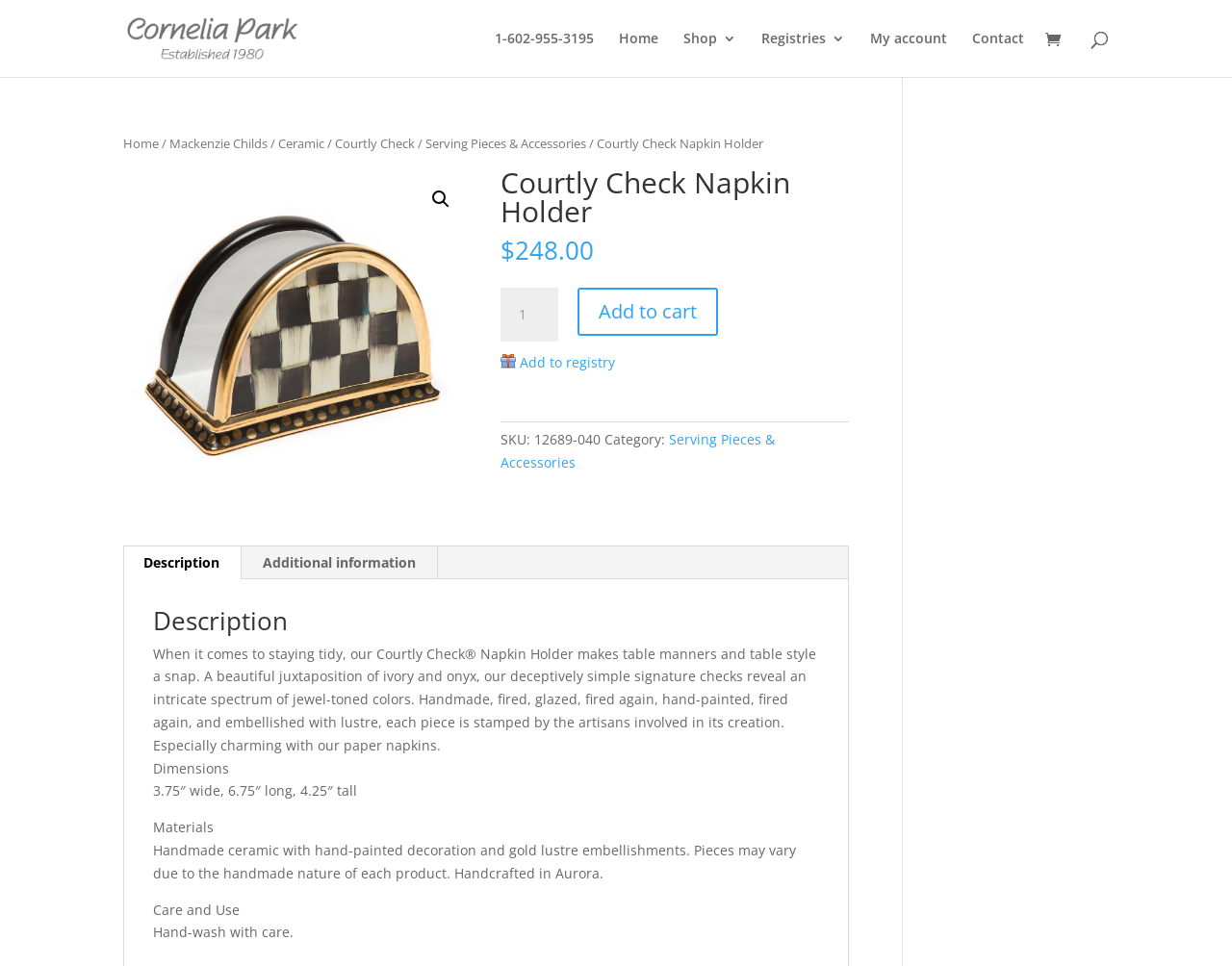What is the price of the Courtly Check Napkin Holder?
Please provide a full and detailed response to the question.

I found the price of the Courtly Check Napkin Holder by looking at the product information section, where it is listed as '$248.00'.